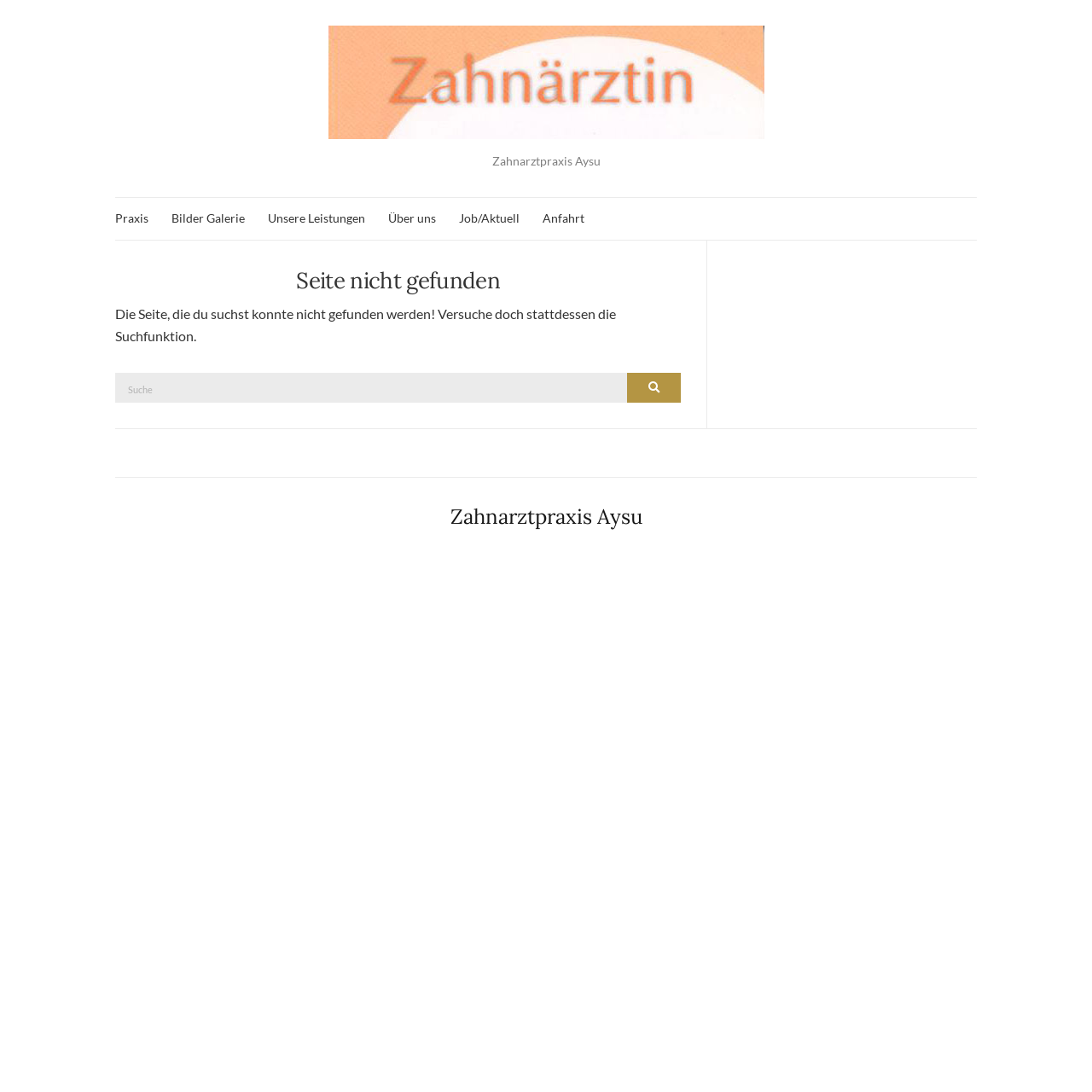What is the name of the dental practice?
Give a single word or phrase answer based on the content of the image.

Zahnarztpraxis Aysu